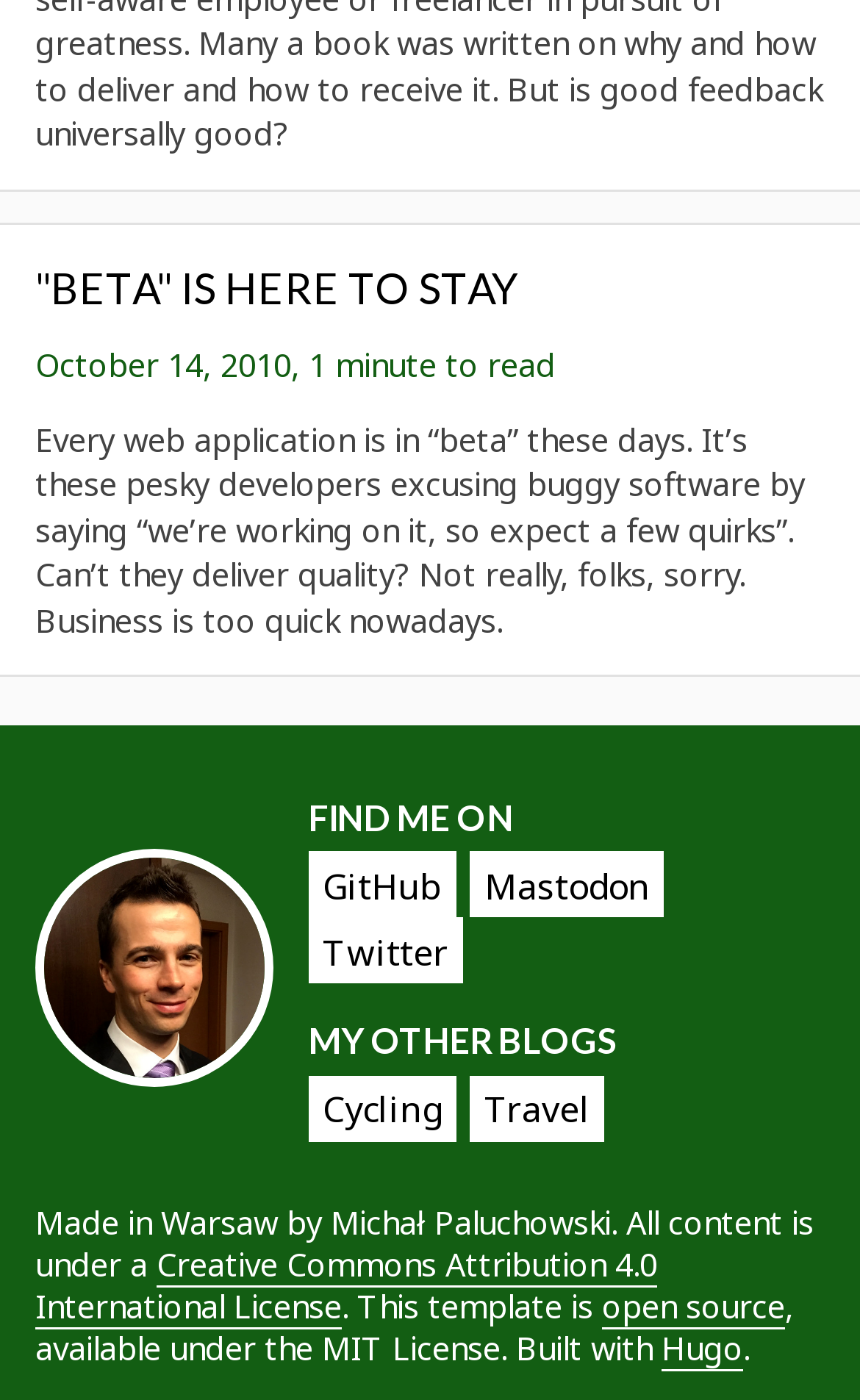Find the bounding box coordinates for the element that must be clicked to complete the instruction: "check comments". The coordinates should be four float numbers between 0 and 1, indicated as [left, top, right, bottom].

None